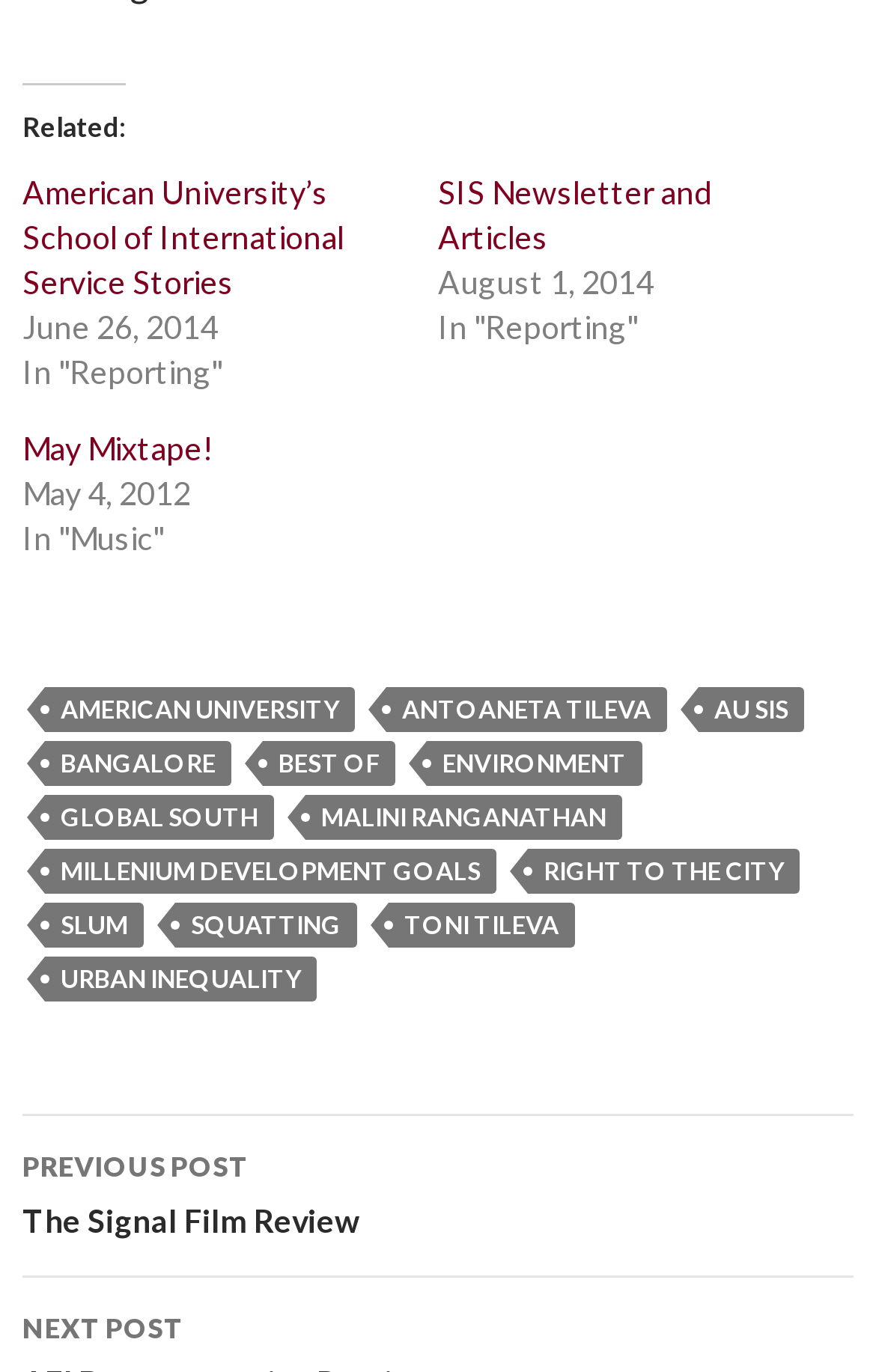Please locate the bounding box coordinates of the region I need to click to follow this instruction: "Read previous post The Signal Film Review".

[0.026, 0.813, 0.974, 0.93]